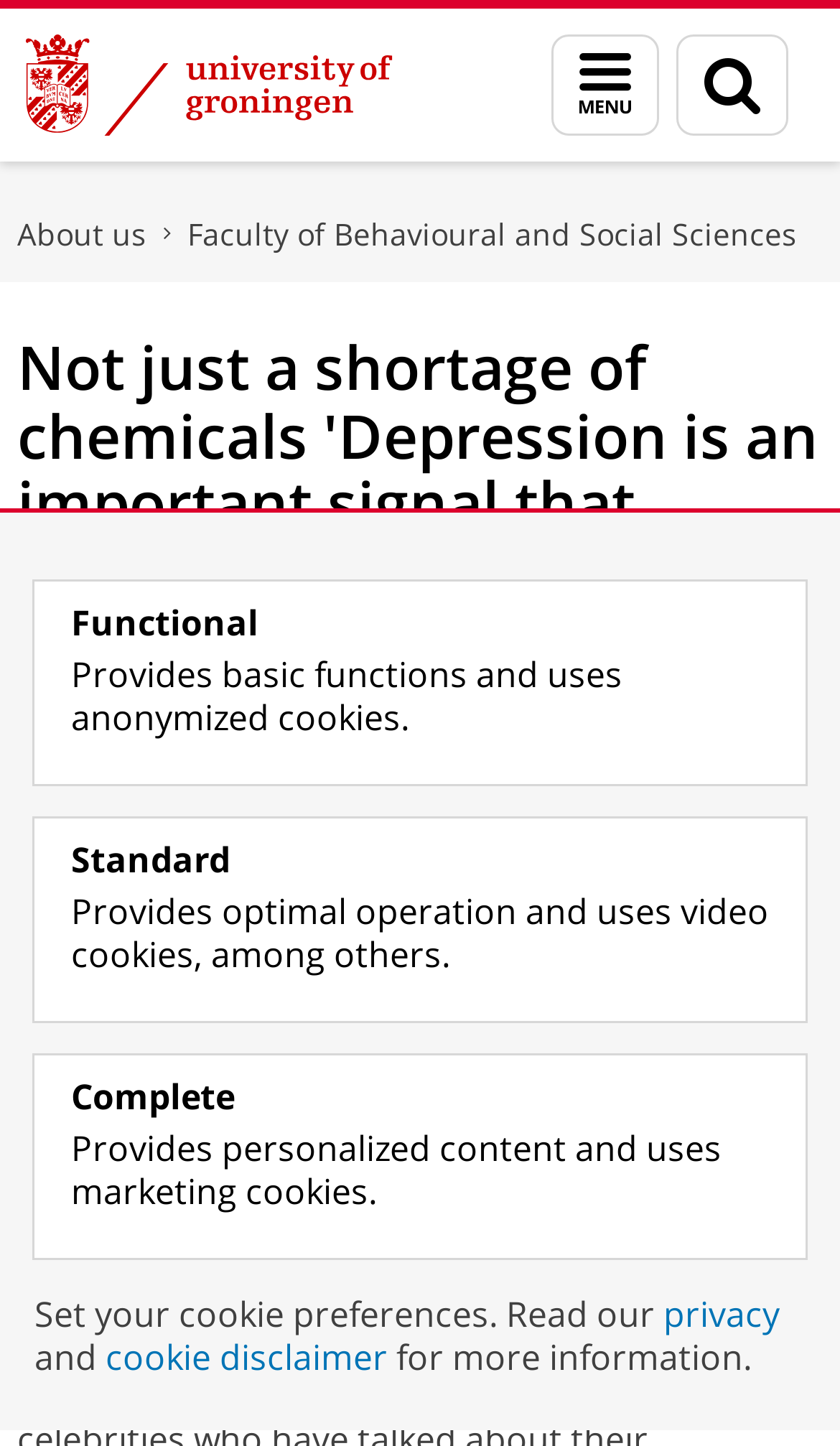What is the purpose of the 'Set your cookie preferences' section?
Please provide a comprehensive answer based on the visual information in the image.

I found the answer by looking at the section with the heading 'Set your cookie preferences' and the links to set cookie preferences, which suggests that the purpose of this section is to allow users to set their cookie preferences.